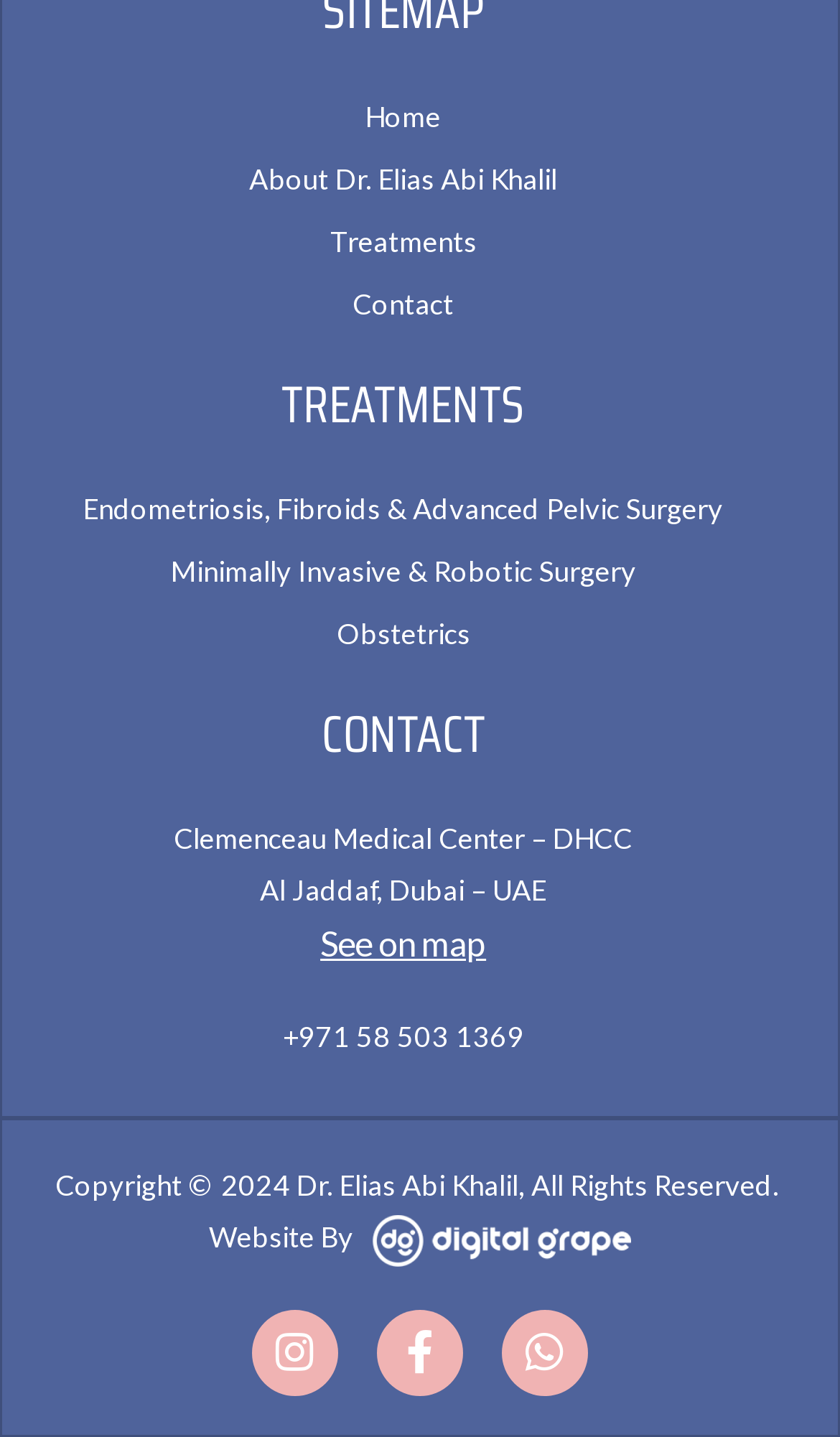Kindly determine the bounding box coordinates for the clickable area to achieve the given instruction: "View 'Endometriosis, Fibroids & Advanced Pelvic Surgery' treatment".

[0.028, 0.336, 0.932, 0.372]